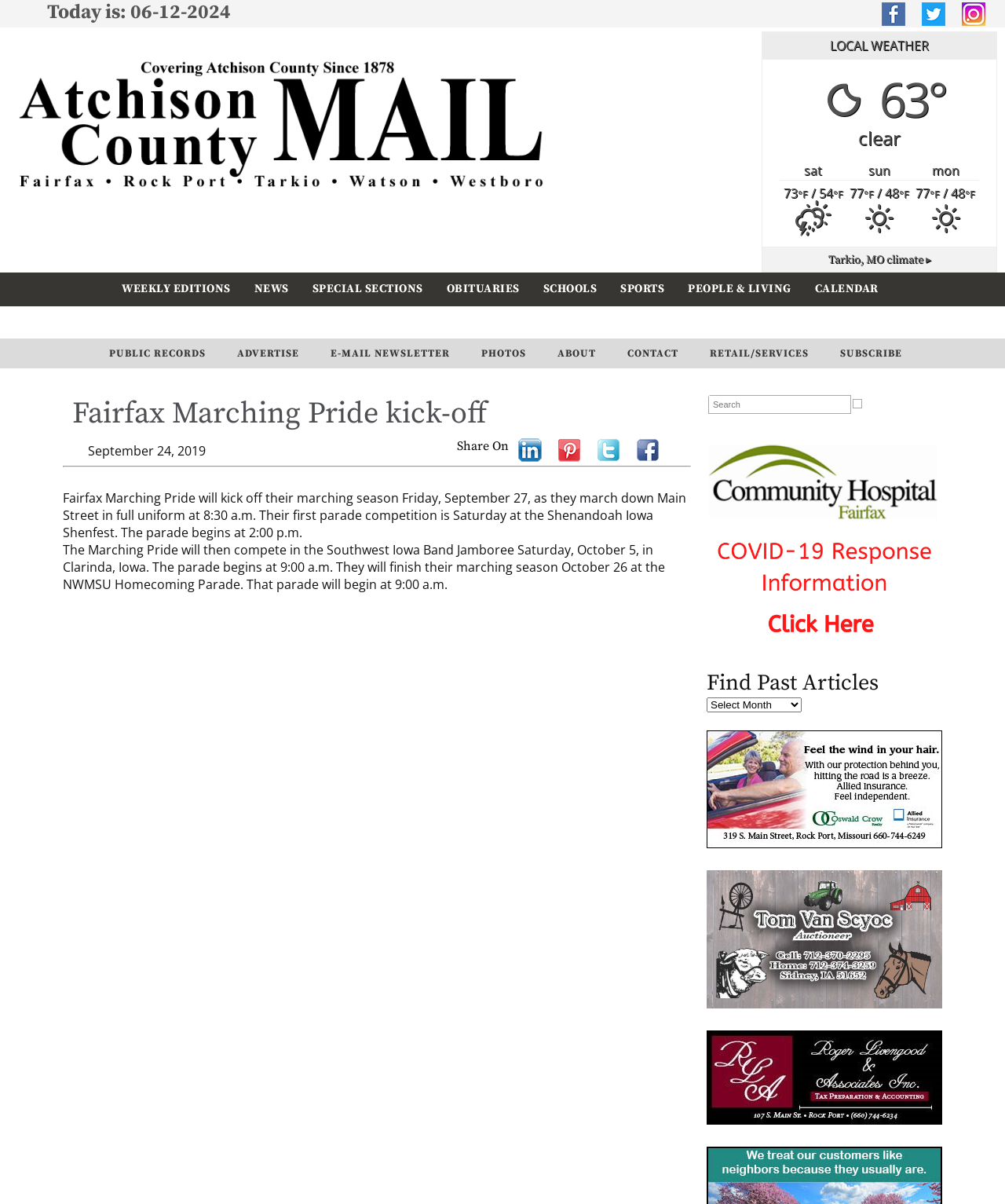Please answer the following question using a single word or phrase: 
What is the temperature on Saturday?

73°F